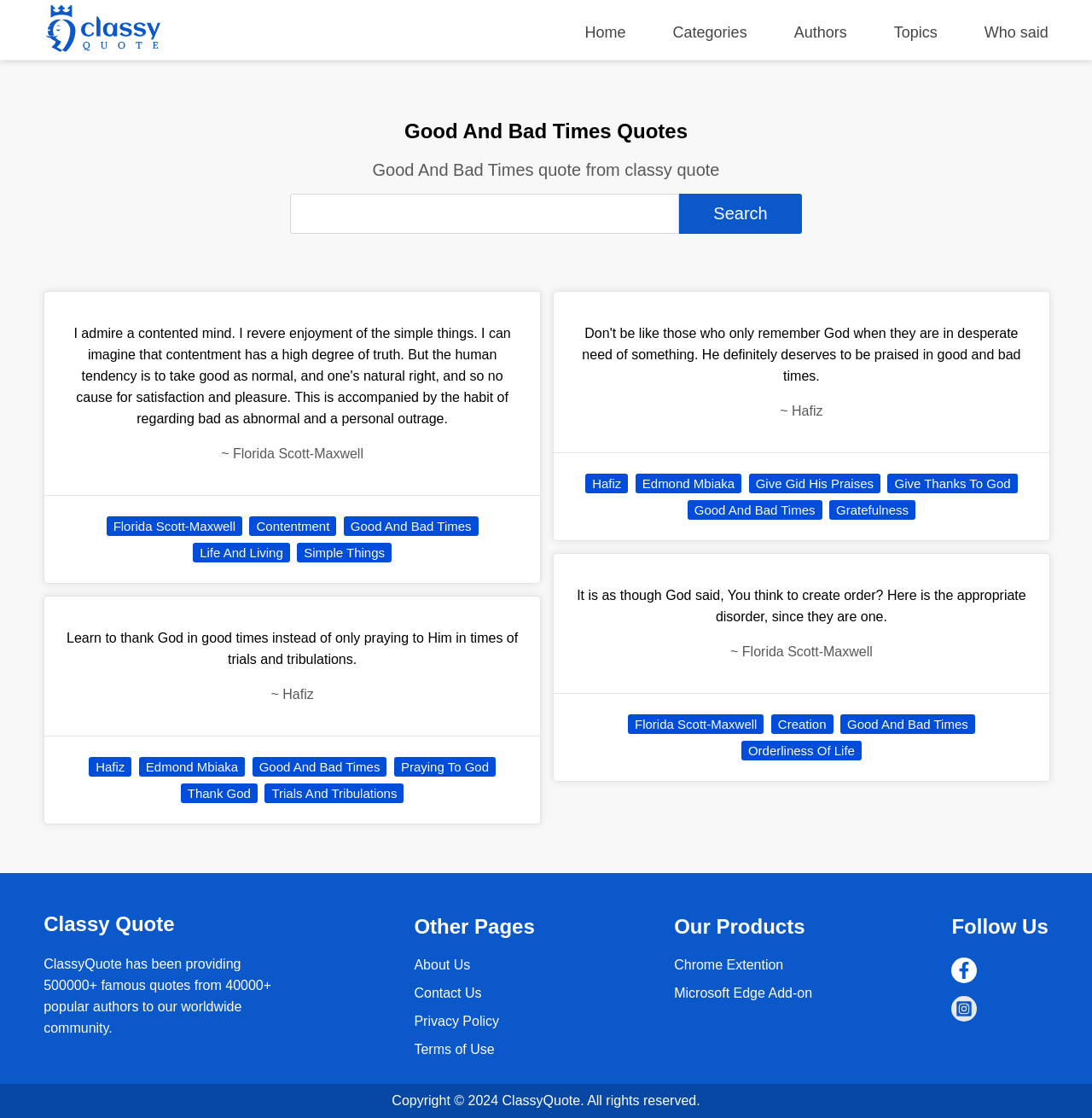Please find the bounding box coordinates of the clickable region needed to complete the following instruction: "Follow ClassyQuote on Facebook". The bounding box coordinates must consist of four float numbers between 0 and 1, i.e., [left, top, right, bottom].

[0.871, 0.857, 0.895, 0.88]